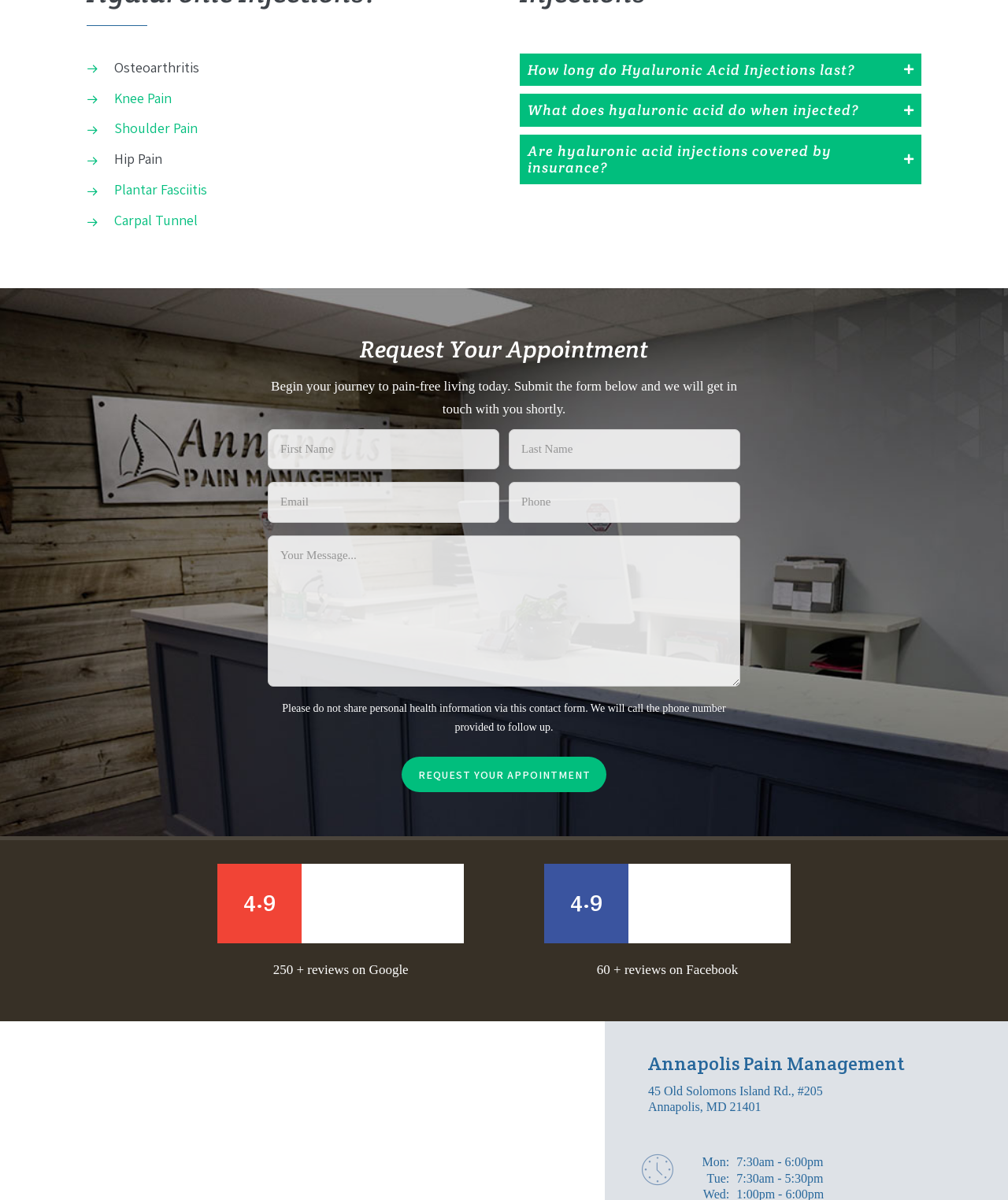Please provide a detailed answer to the question below by examining the image:
What is the main topic of this webpage?

The main topic of this webpage is osteoarthritis, which is indicated by the heading 'Osteoarthritis' at the top of the page. The webpage also provides links to related topics such as knee pain, shoulder pain, and hip pain.